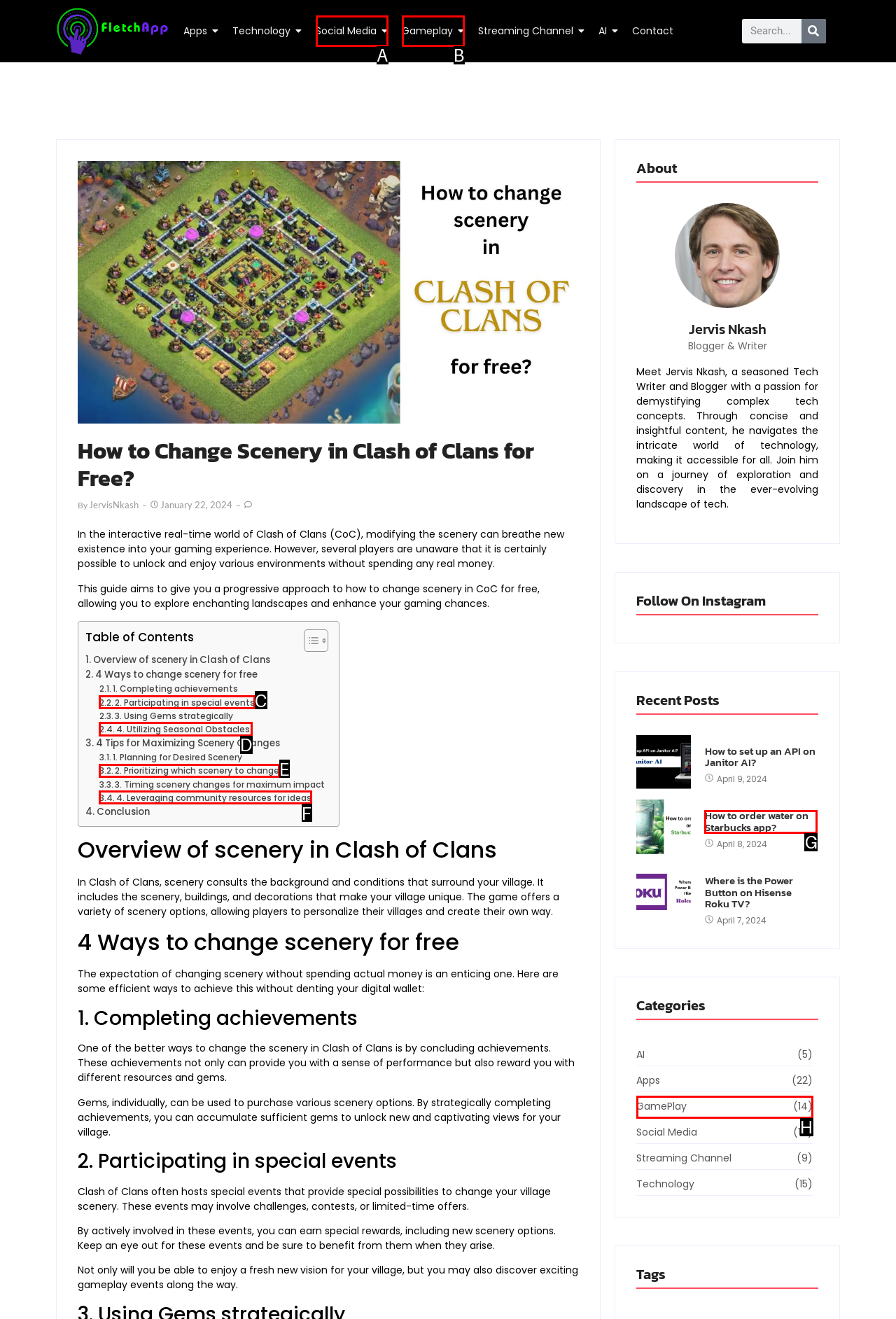Select the letter of the UI element that best matches: 2. Participating in special events
Answer with the letter of the correct option directly.

C